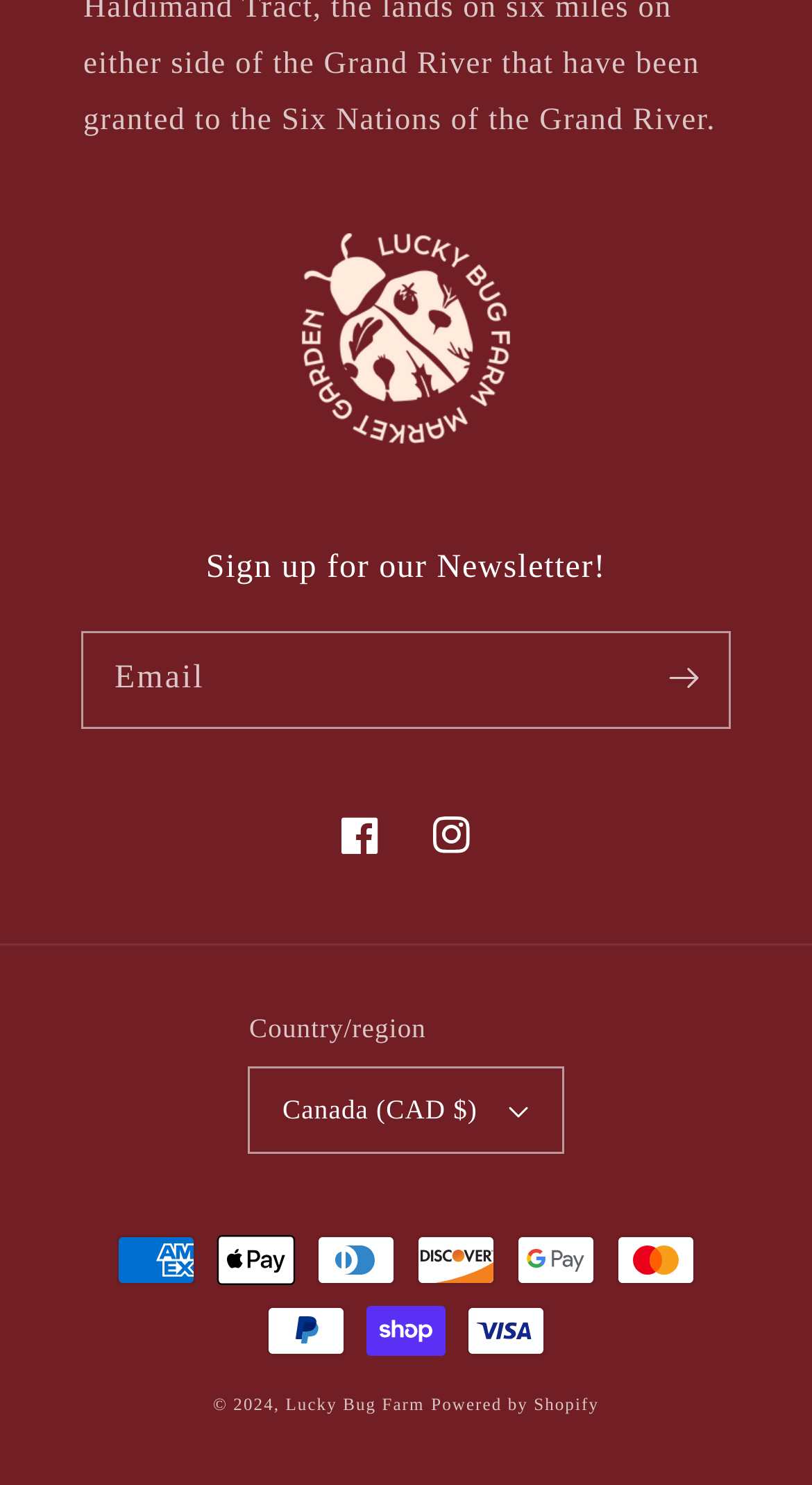Given the description: "parent_node: Email aria-label="Subscribe" name="commit"", determine the bounding box coordinates of the UI element. The coordinates should be formatted as four float numbers between 0 and 1, [left, top, right, bottom].

[0.785, 0.426, 0.897, 0.488]